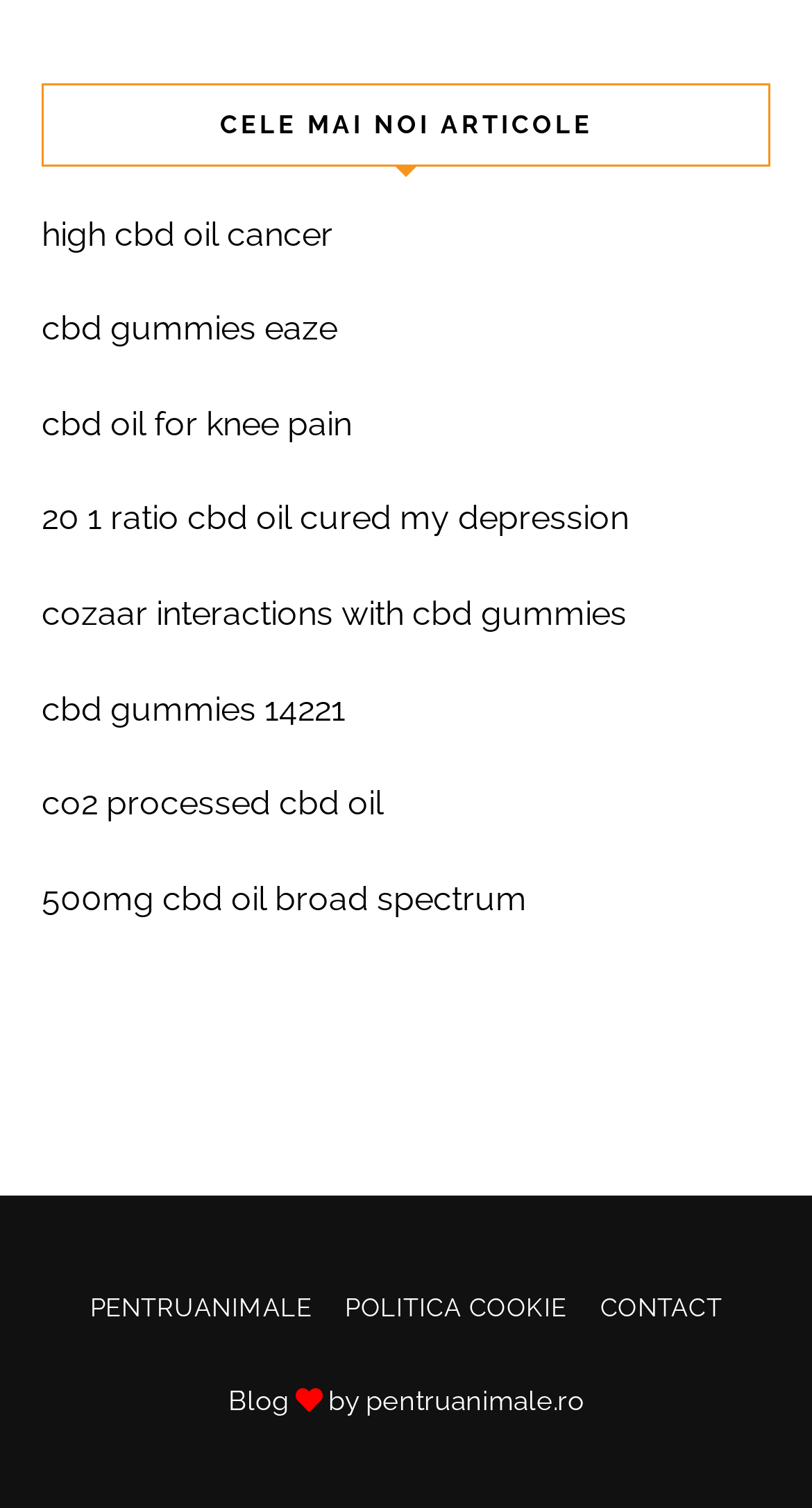Provide a one-word or short-phrase answer to the question:
What is the language of the webpage?

Romanian